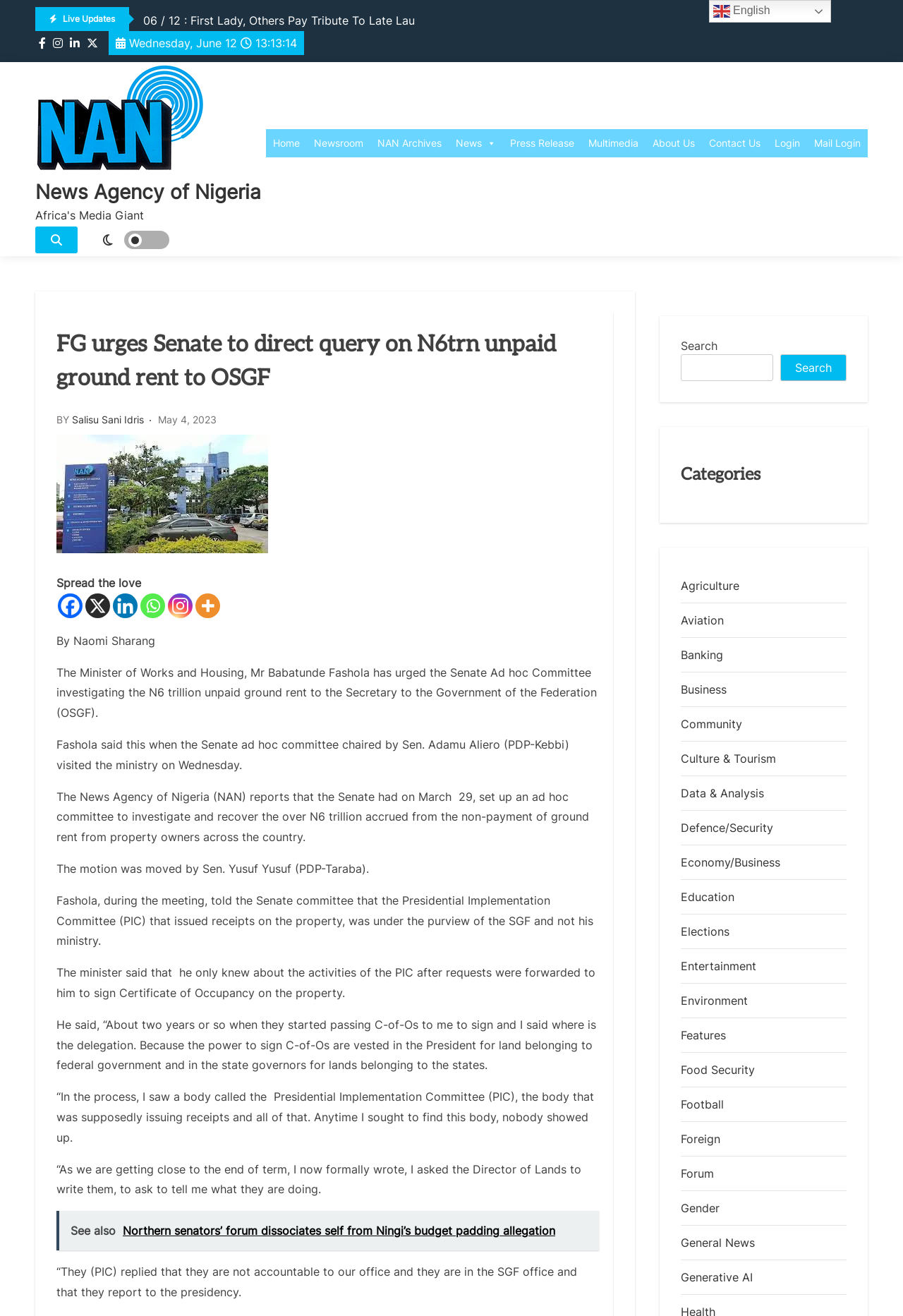Identify the bounding box coordinates of the part that should be clicked to carry out this instruction: "Read the 'Pros and Cons of a Bachelor of Laws at WSU' article".

None